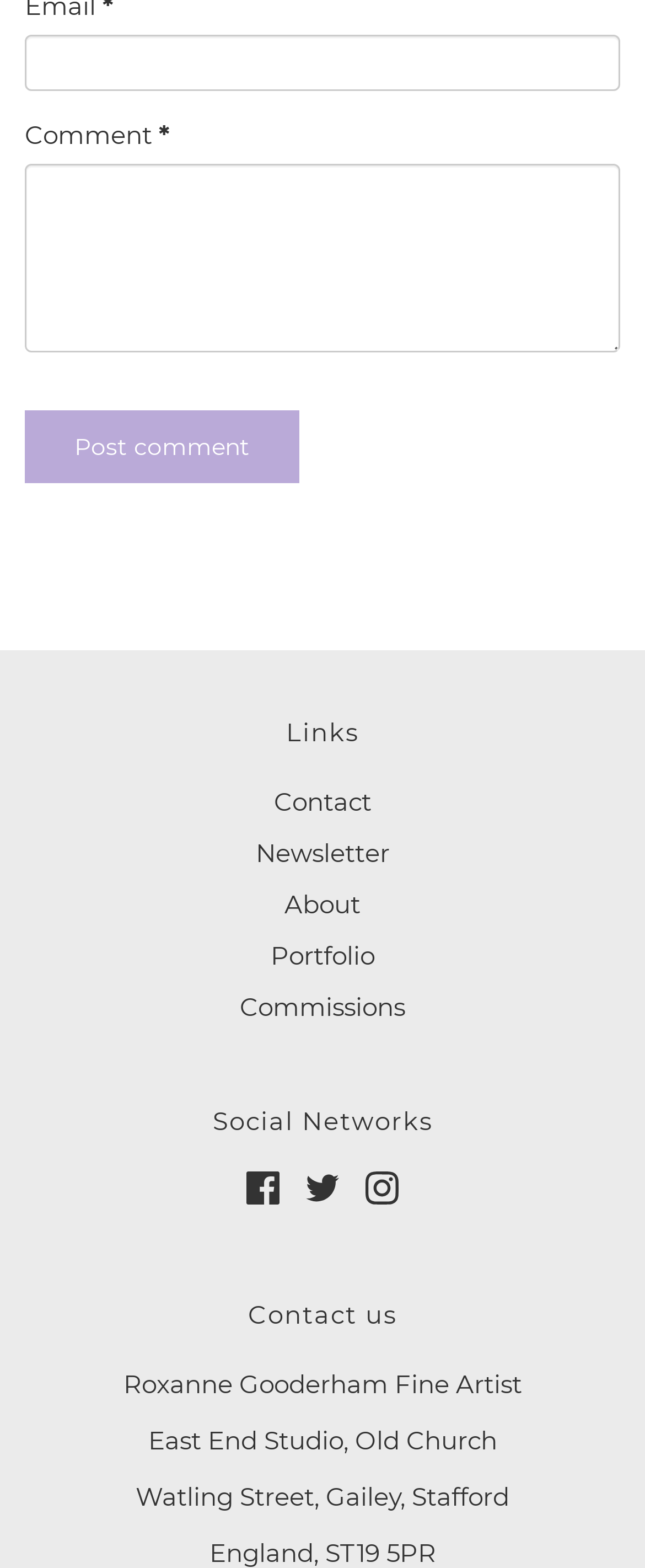Give a succinct answer to this question in a single word or phrase: 
What is the location of the East End Studio?

Old Church, Watling Street, Gailey, Stafford